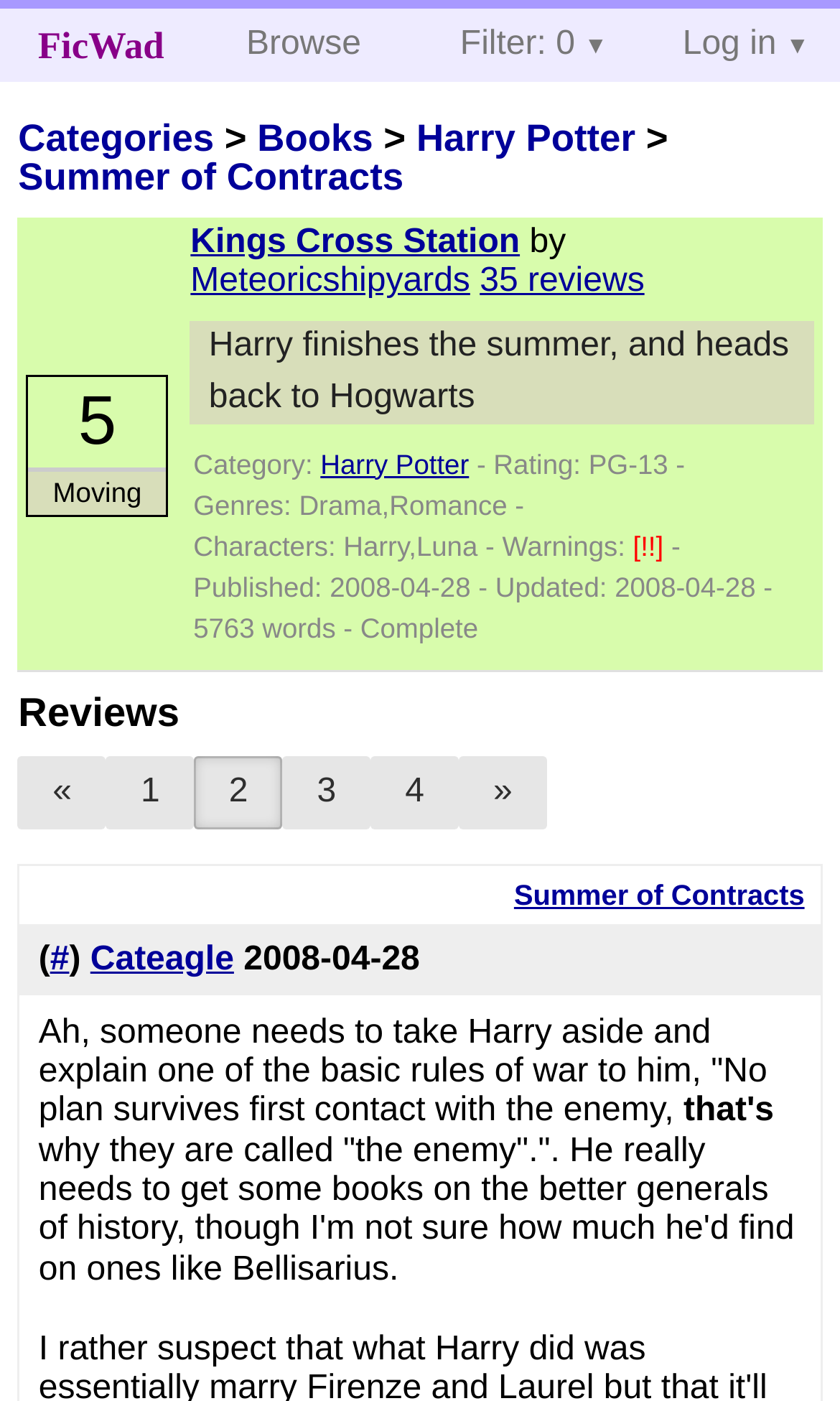Locate the bounding box coordinates of the area that needs to be clicked to fulfill the following instruction: "Filter reviews". The coordinates should be in the format of four float numbers between 0 and 1, namely [left, top, right, bottom].

[0.507, 0.006, 0.76, 0.059]